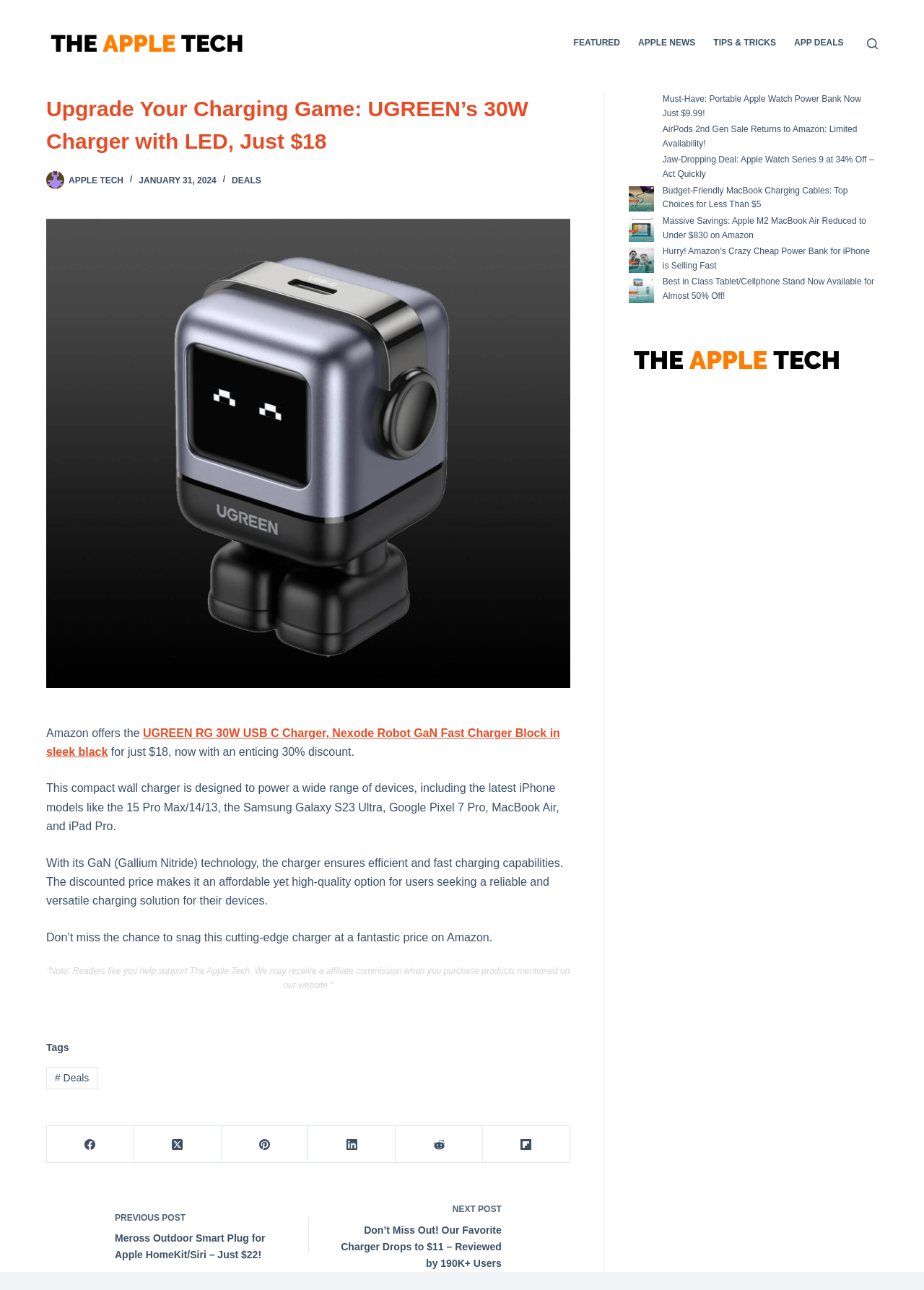Can you identify the bounding box coordinates of the clickable region needed to carry out this instruction: 'Follow The Apple Tech on Facebook'? The coordinates should be four float numbers within the range of 0 to 1, stated as [left, top, right, bottom].

[0.051, 0.873, 0.145, 0.902]